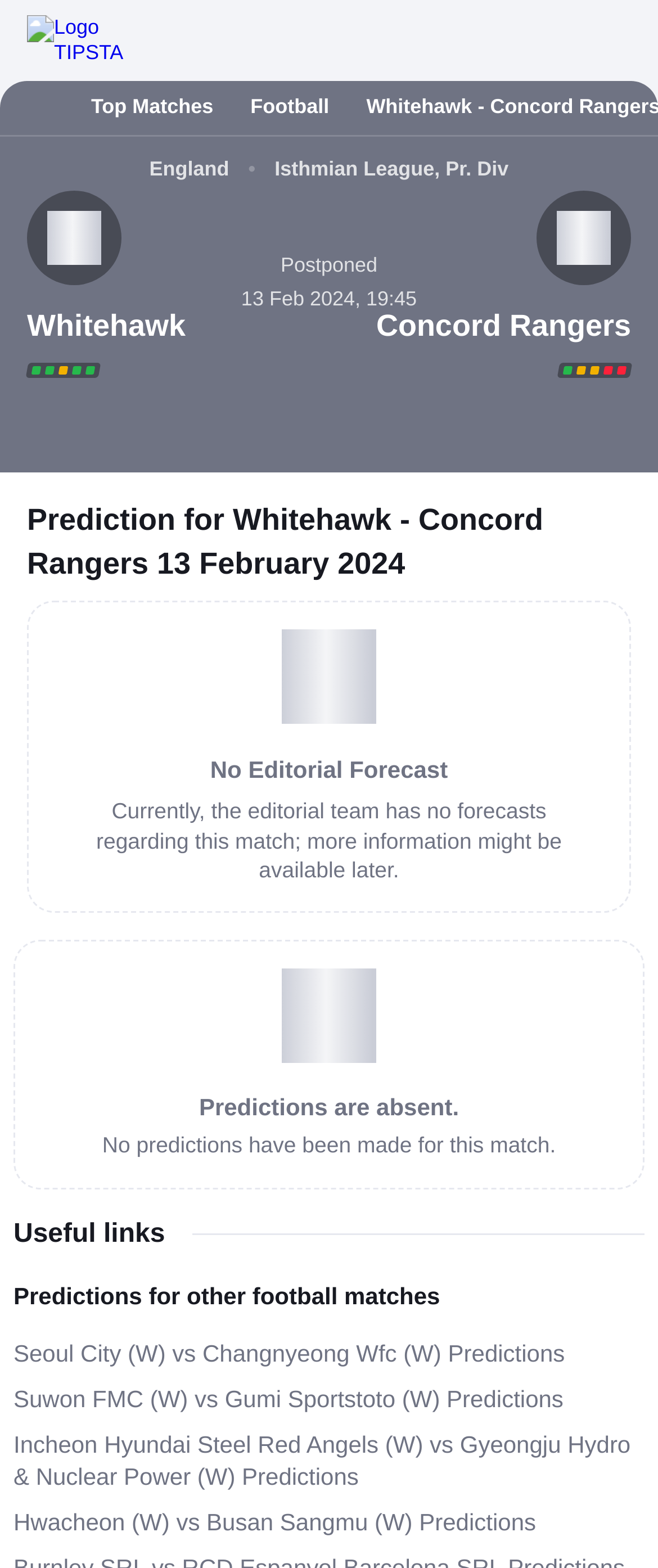What is the name of the team on the left side of the match?
Use the information from the image to give a detailed answer to the question.

I found the answer by looking at the image element that contains the logo of the team, which is 'Whitehawk'.